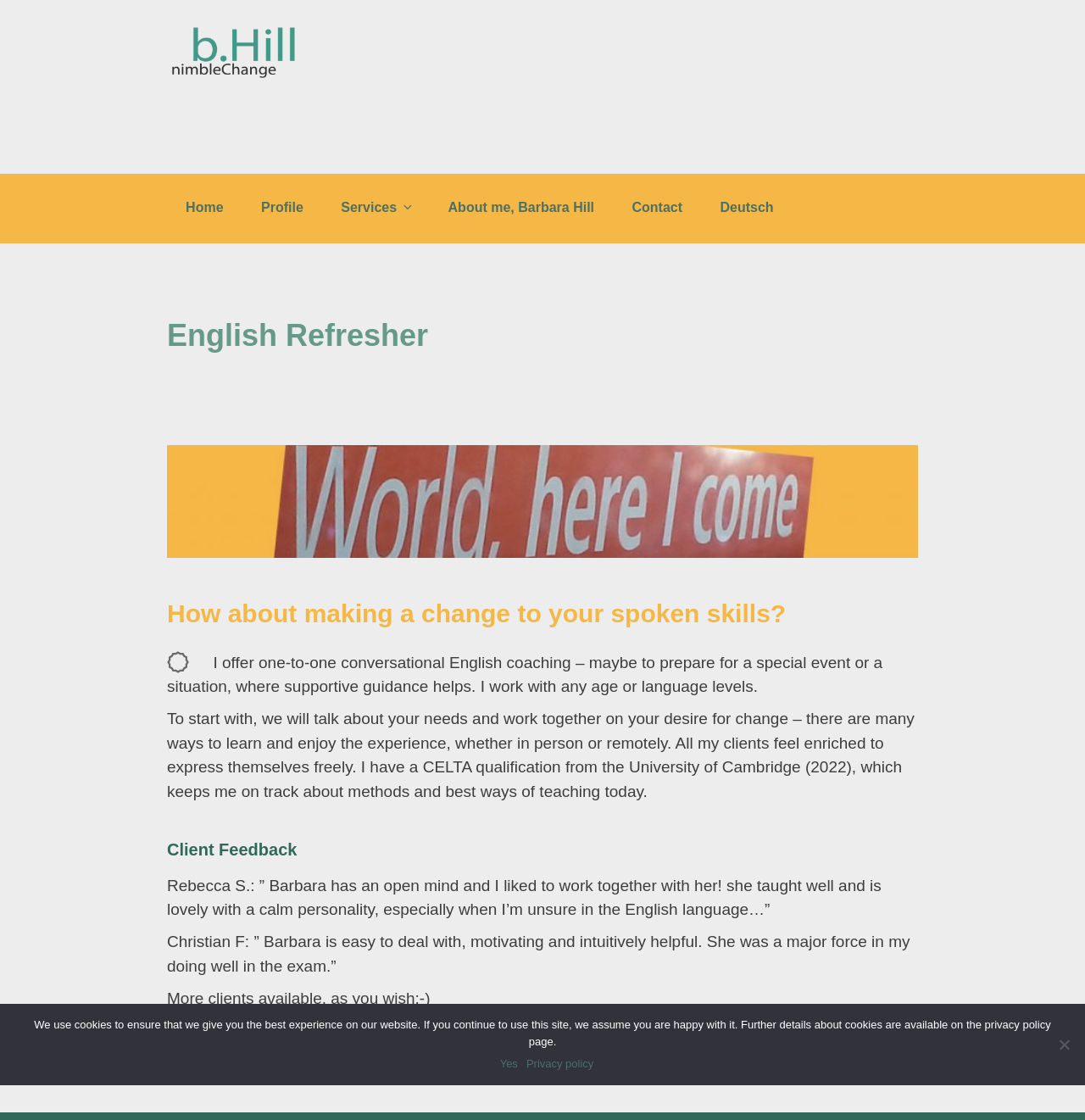Respond to the following question with a brief word or phrase:
What is the qualification of Barbara Hill?

CELTA from University of Cambridge